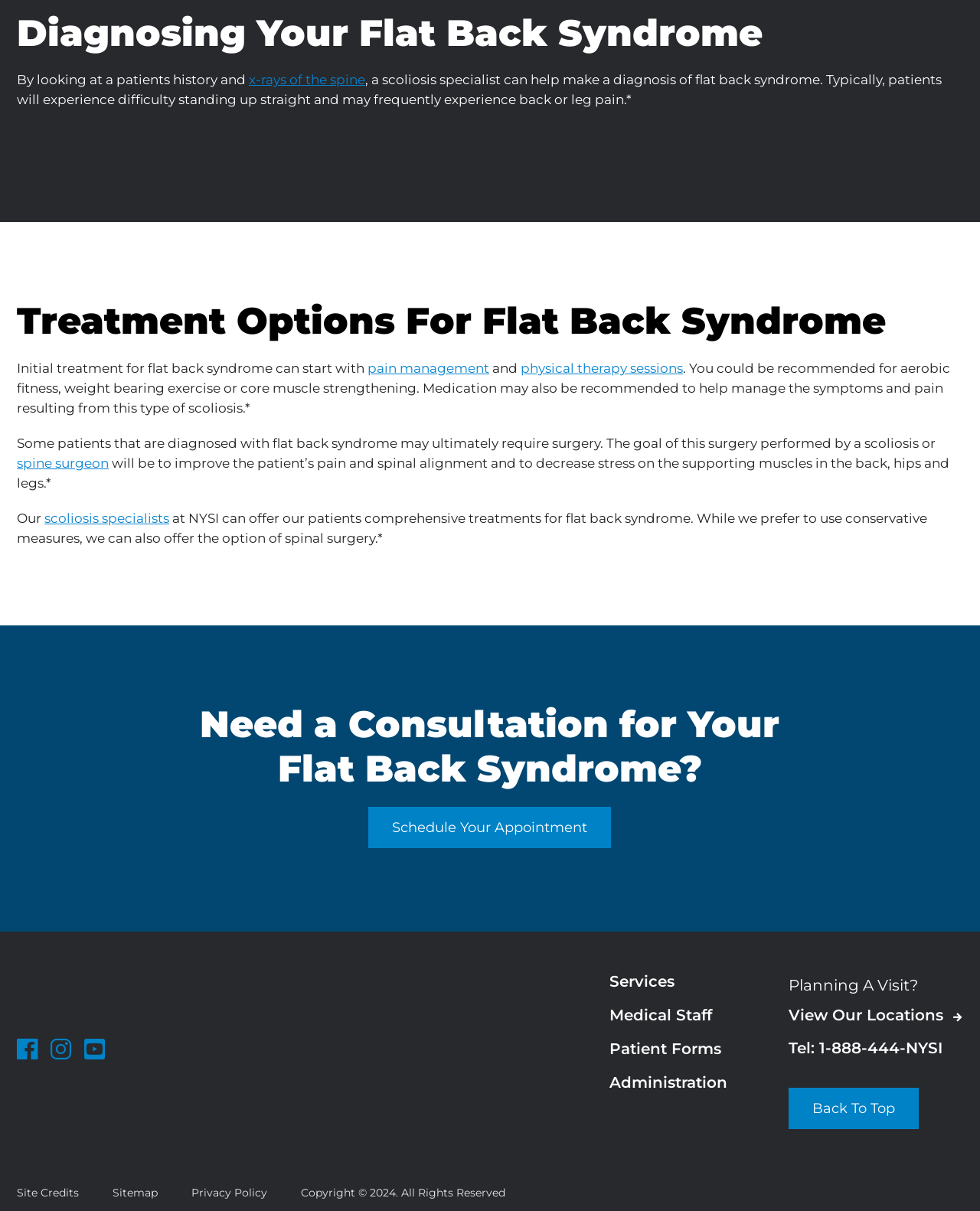Give a one-word or phrase response to the following question: What is the goal of surgery for flat back syndrome?

Improve pain and spinal alignment